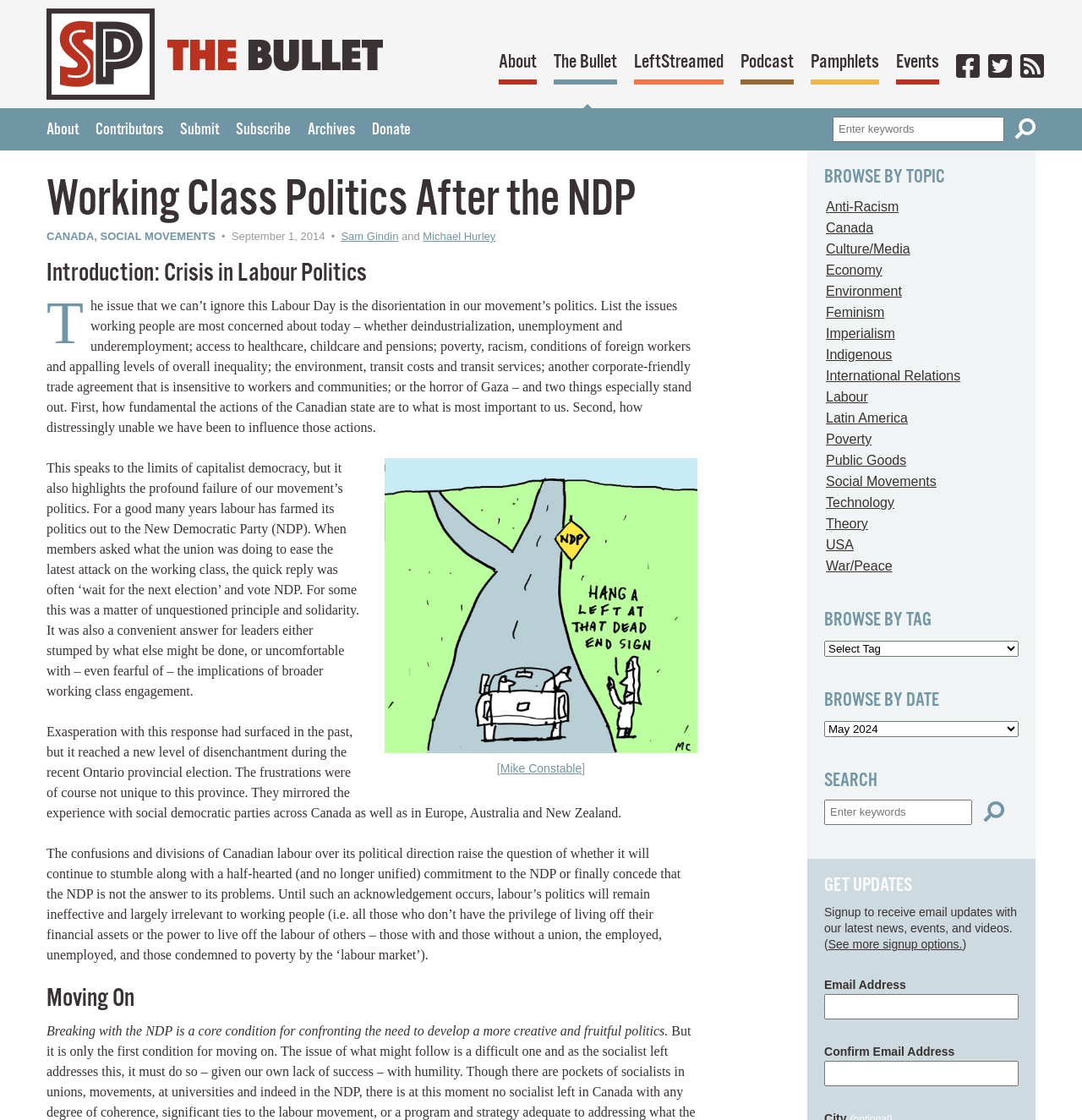Deliver a detailed narrative of the webpage's visual and textual elements.

This webpage is about the politics of the working class, specifically focusing on the crisis in labor politics. At the top, there are two images, one of "Socialist Project" and another of "The Bullet", which are likely logos or icons related to the website. Below these images, there is a row of links, including "About", "The Bullet", "LeftStreamed", "Podcast", "Pamphlets", "Events", "Facebook", "Twitter", and "RSS". 

On the left side of the page, there is a column of links, including "About", "Contributors", "Submit", "Subscribe", "Archives", and "Donate". Below this column, there is a search bar with a textbox and a search button.

The main content of the page is divided into sections. The first section has a heading "Working Class Politics After the NDP" and a subheading "Introduction: Crisis in Labour Politics". The introduction discusses the disorientation in labor politics and lists various issues that working people are concerned about, such as deindustrialization, unemployment, and inequality. 

Below the introduction, there is a figure with a caption, and then a section of text that discusses the limits of capitalist democracy and the failure of labor politics. The text also mentions the New Democratic Party (NDP) and its relationship with labor.

The next section has a heading "Moving On" and discusses the need for labor to break with the NDP and develop a more creative and fruitful politics.

On the right side of the page, there are three sections: "BROWSE BY TOPIC", "BROWSE BY TAG", and "BROWSE BY DATE". Each section has a list of links or a combobox that allows users to browse content by topic, tag, or date.

At the bottom of the page, there is a section for searching and a section for getting updates, where users can sign up to receive email updates with the latest news, events, and videos.